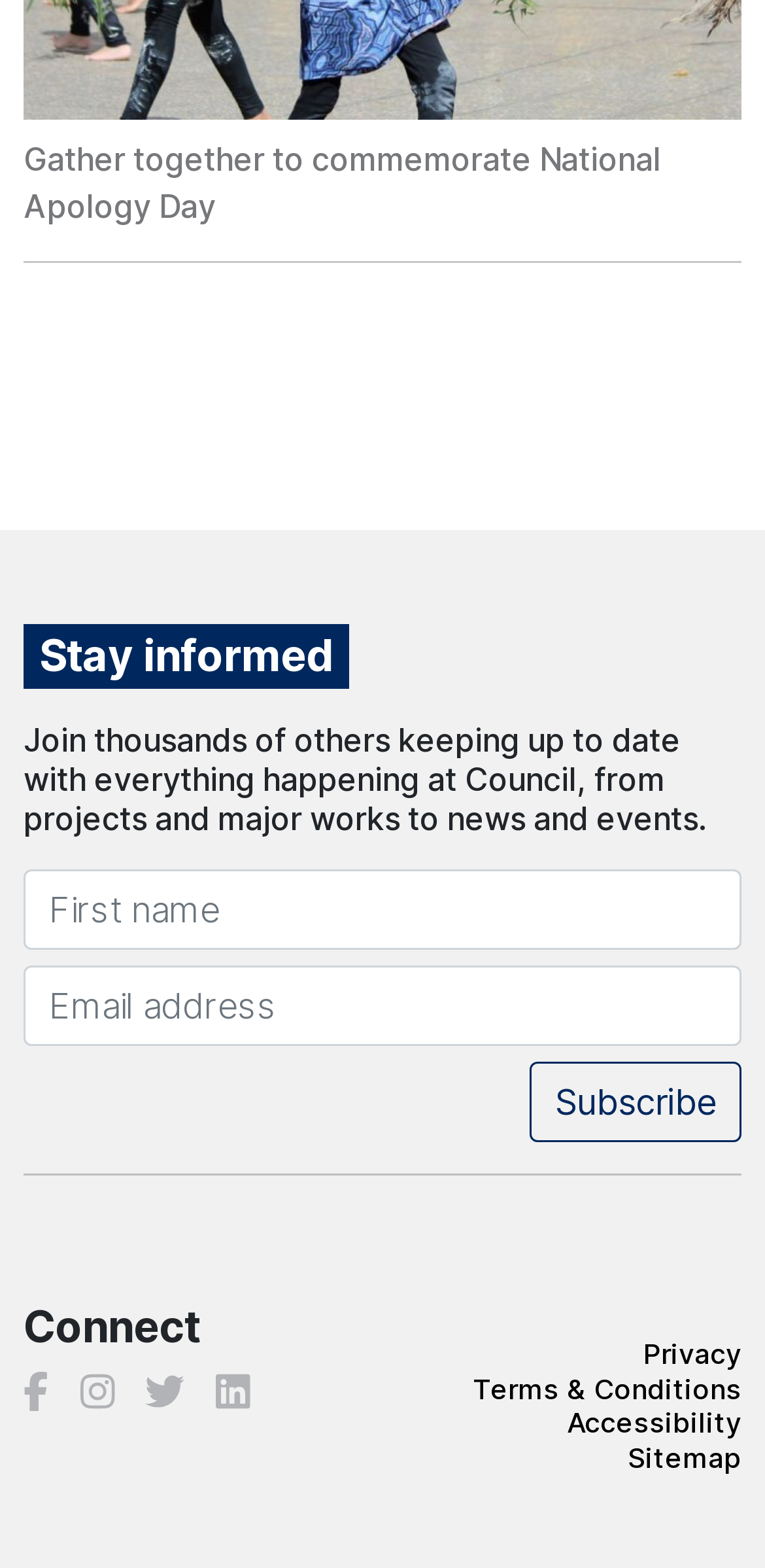Please find the bounding box coordinates of the section that needs to be clicked to achieve this instruction: "Read terms and conditions".

[0.618, 0.874, 0.969, 0.896]